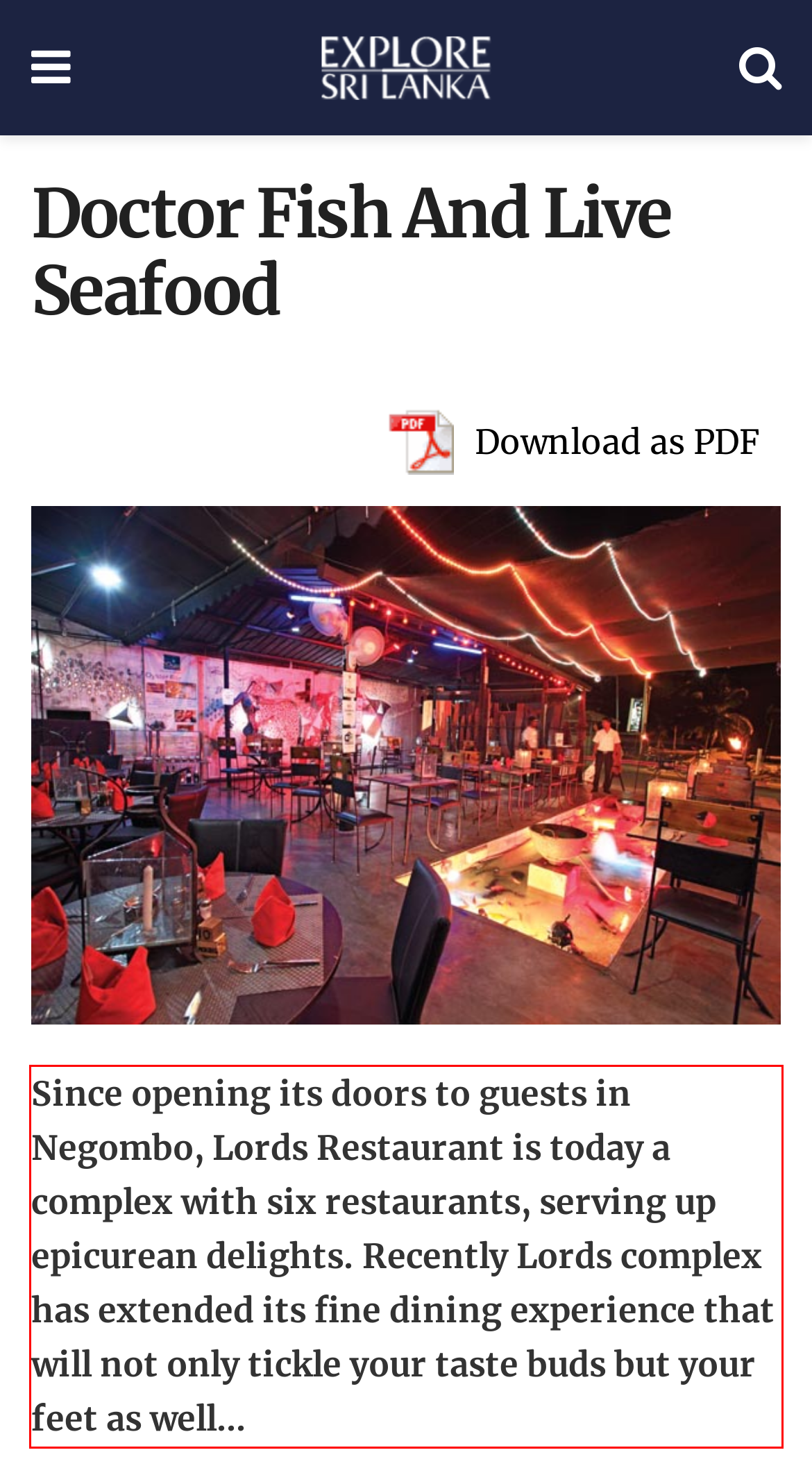Inspect the webpage screenshot that has a red bounding box and use OCR technology to read and display the text inside the red bounding box.

Since opening its doors to guests in Negombo, Lords Restaurant is today a complex with six restaurants, serving up epicurean delights. Recently Lords complex has extended its fine dining experience that will not only tickle your taste buds but your feet as well…